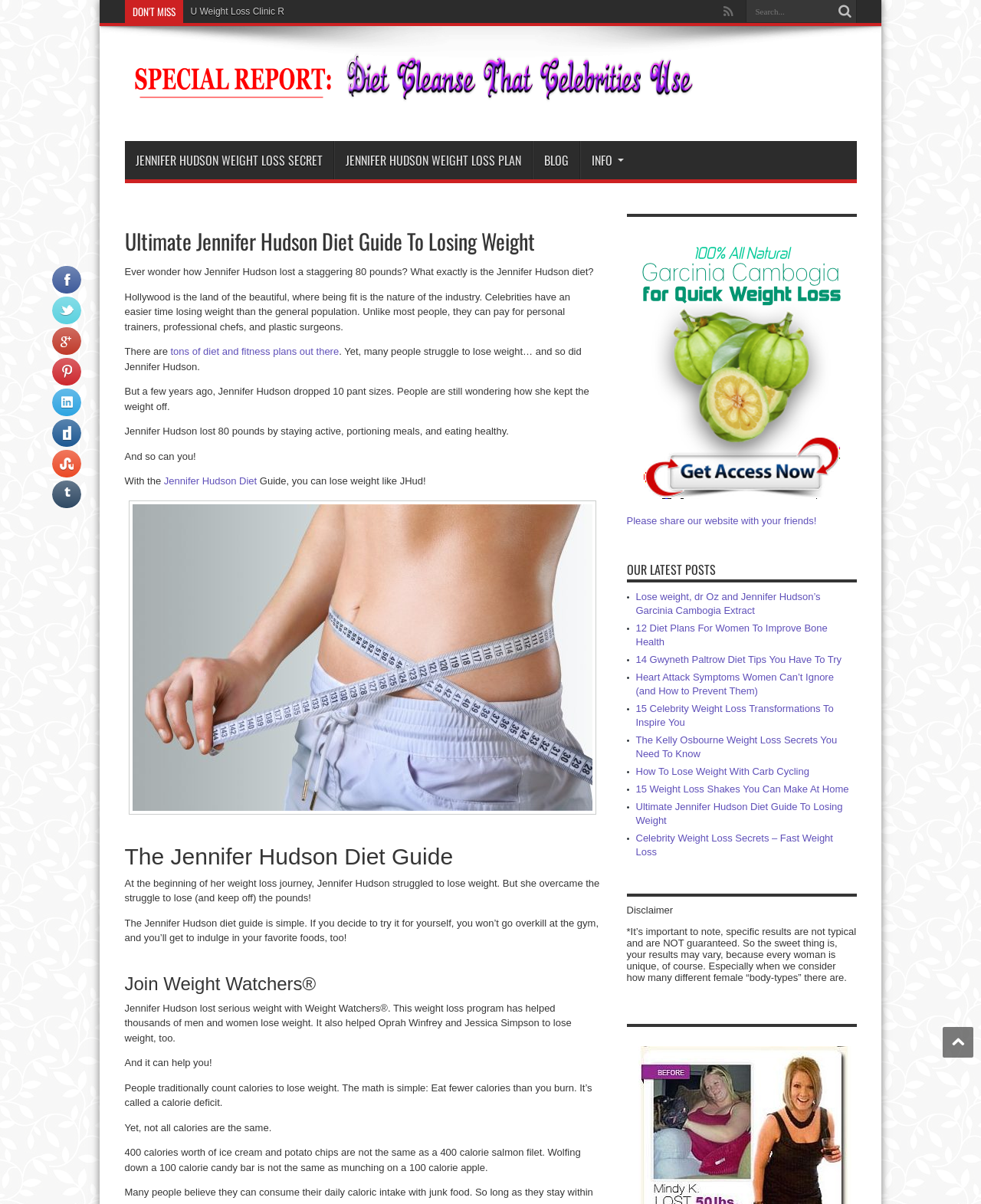What is the name of the weight loss program Jennifer Hudson used?
Based on the content of the image, thoroughly explain and answer the question.

Based on the webpage content, Jennifer Hudson used Weight Watchers to lose weight, which is mentioned in the paragraph 'Jennifer Hudson lost serious weight with Weight Watchers®. This weight loss program has helped thousands of men and women lose weight.'